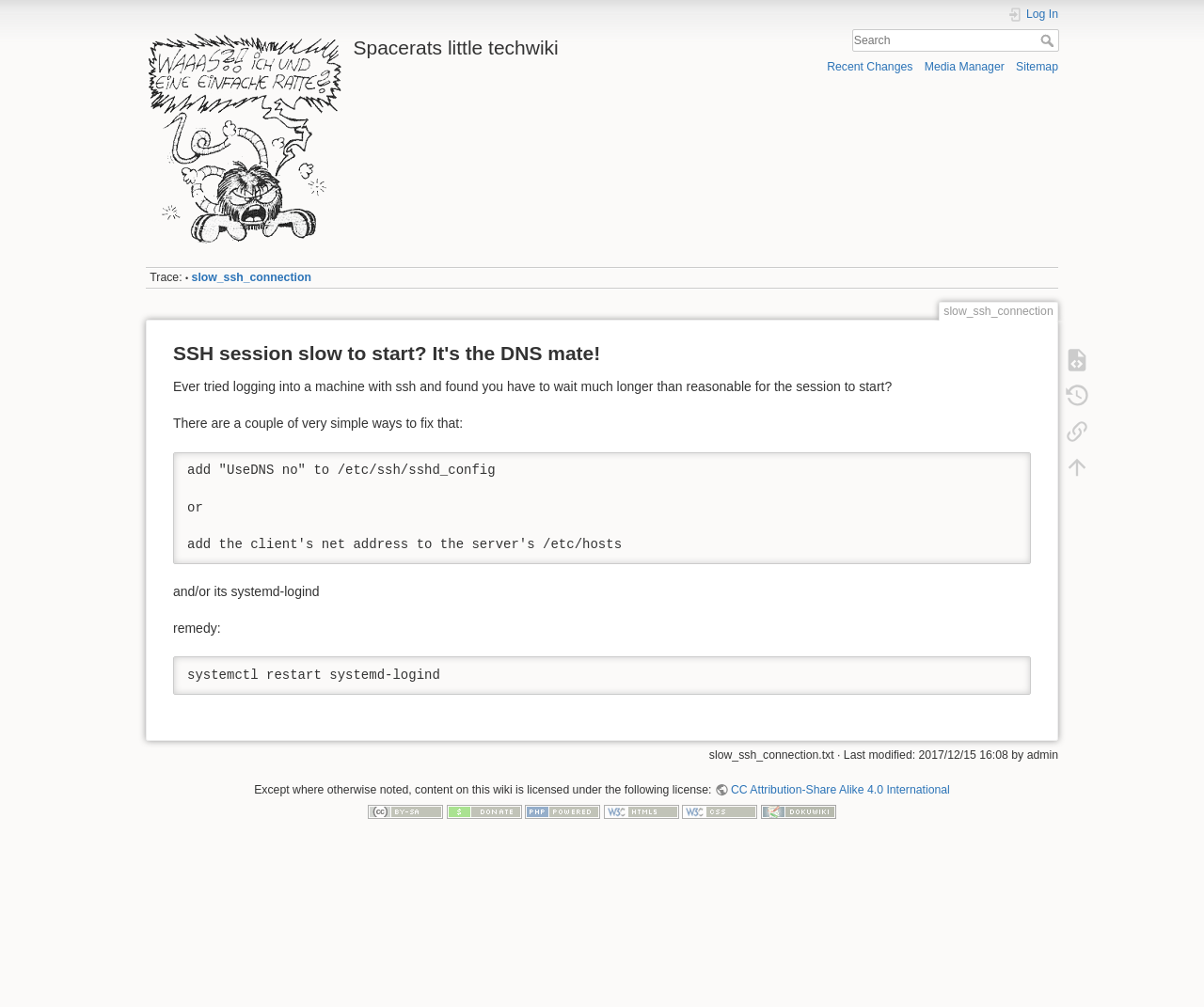Answer the question with a brief word or phrase:
What is the purpose of adding 'UseDNS no' to /etc/ssh/sshd_config?

To fix slow SSH connection